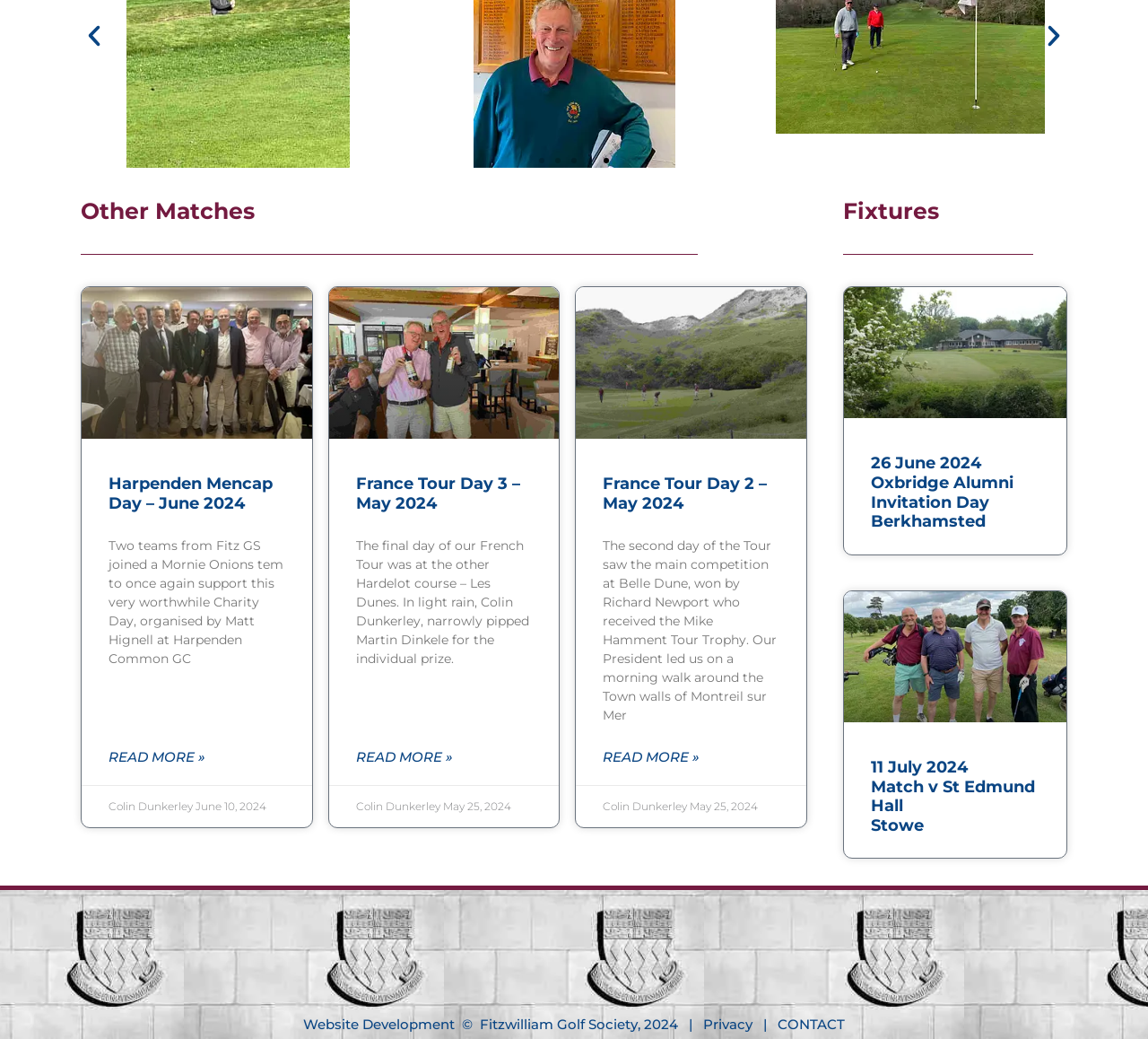Please identify the bounding box coordinates of the element's region that needs to be clicked to fulfill the following instruction: "Check fixtures". The bounding box coordinates should consist of four float numbers between 0 and 1, i.e., [left, top, right, bottom].

[0.734, 0.193, 0.93, 0.214]